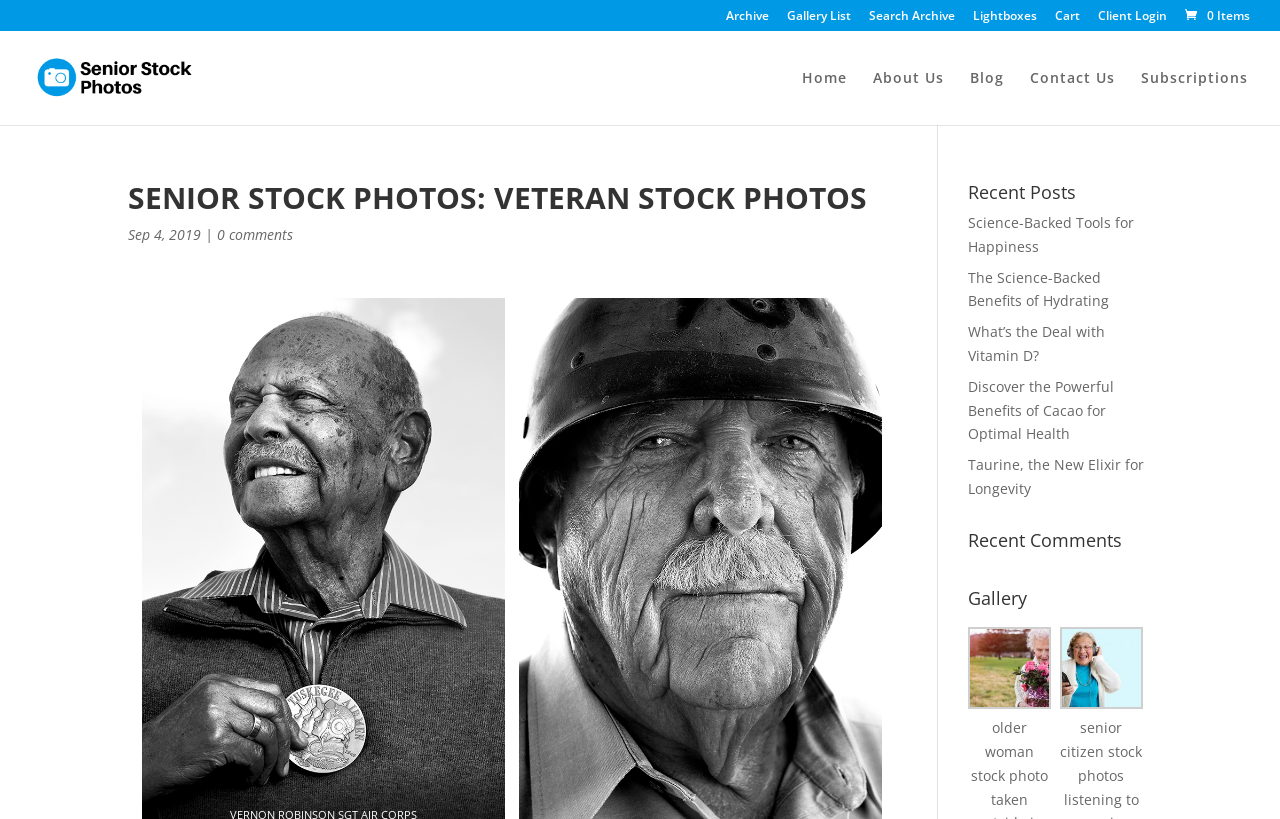Find the bounding box coordinates of the element I should click to carry out the following instruction: "Read the blog post about Science-Backed Tools for Happiness".

[0.756, 0.26, 0.886, 0.312]